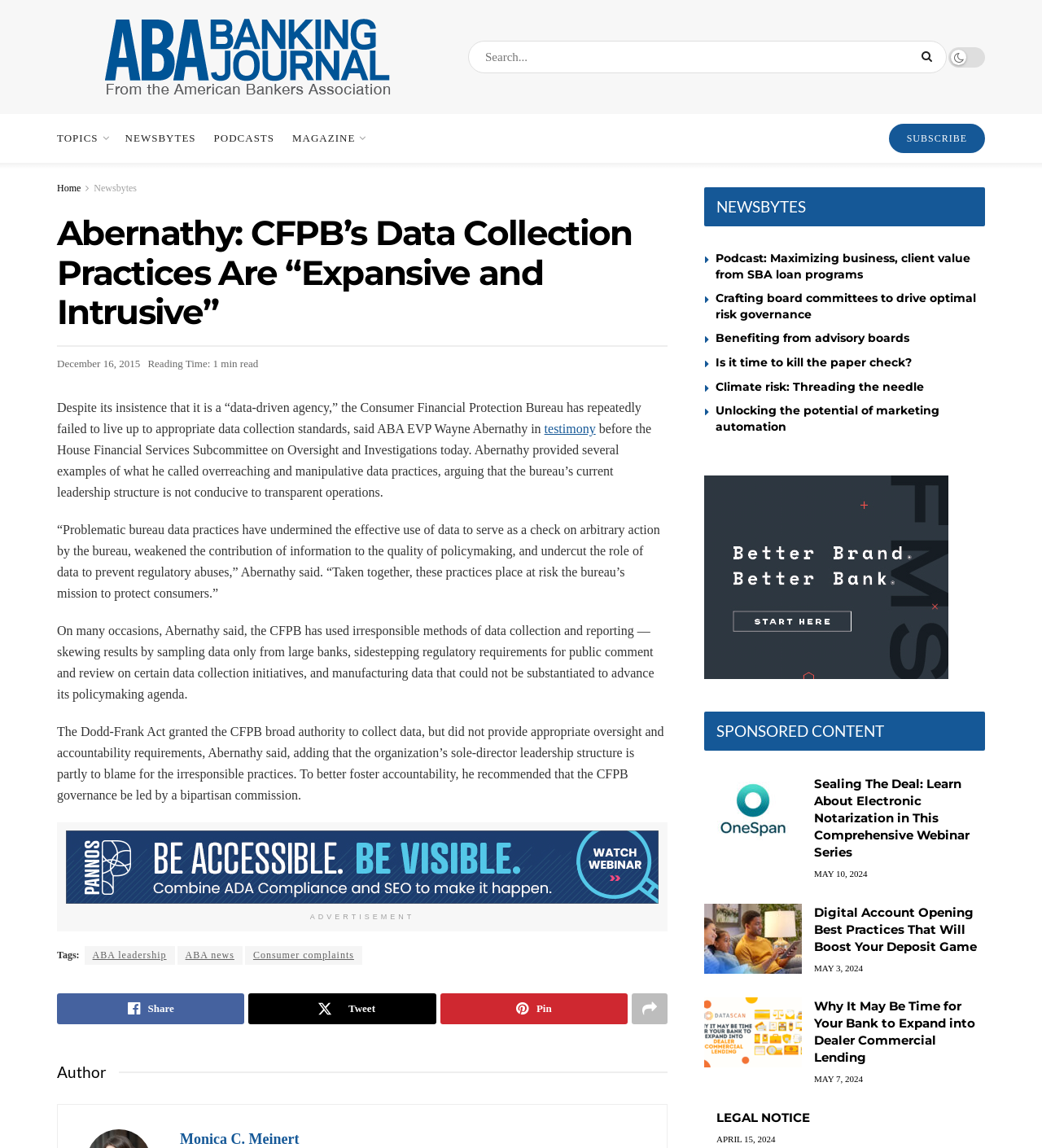Please find the bounding box coordinates of the element that needs to be clicked to perform the following instruction: "Share the article on social media". The bounding box coordinates should be four float numbers between 0 and 1, represented as [left, top, right, bottom].

[0.055, 0.865, 0.235, 0.892]